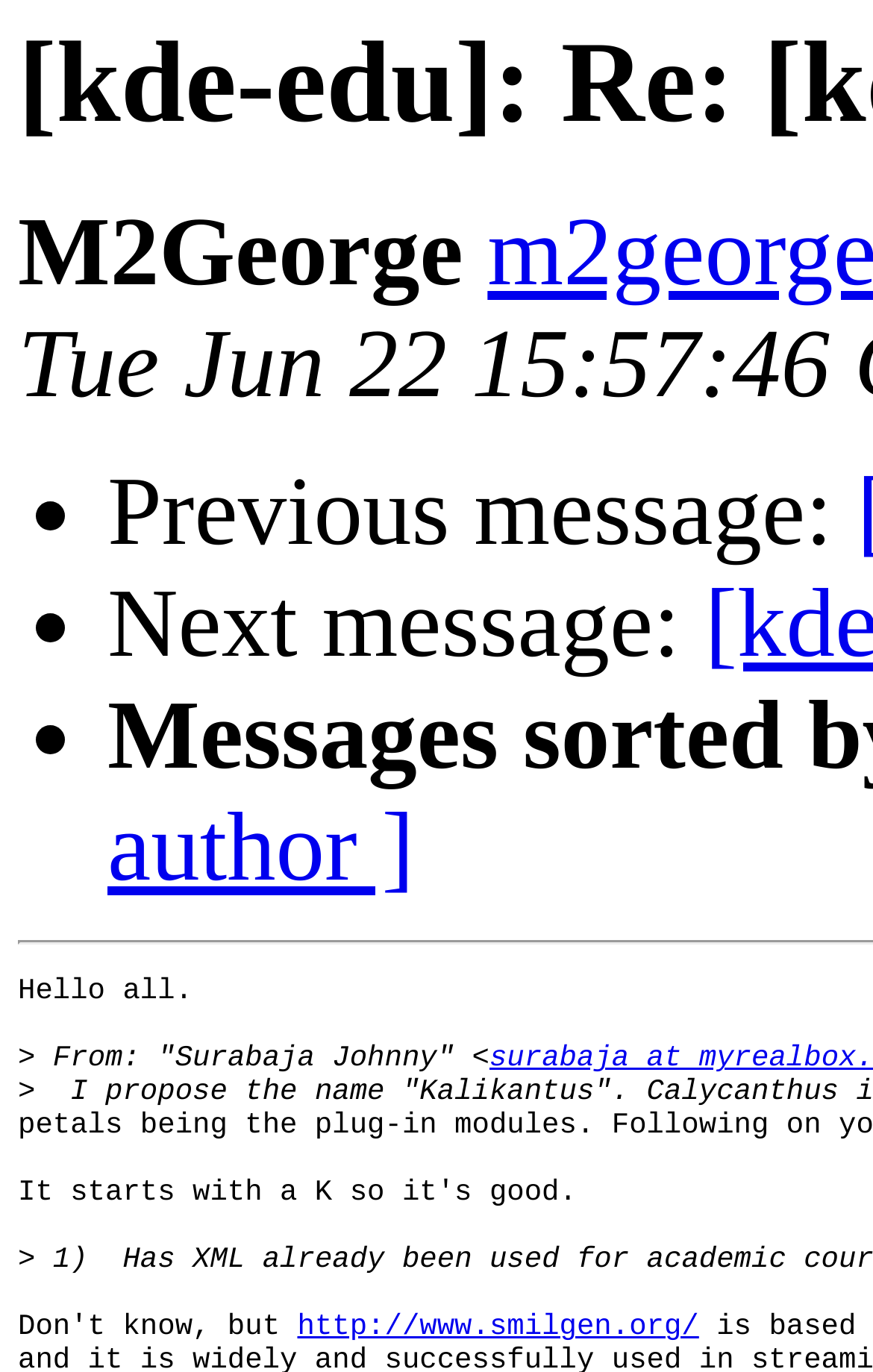Extract the bounding box for the UI element that matches this description: "http://www.smilgen.org/".

[0.342, 0.955, 0.803, 0.98]